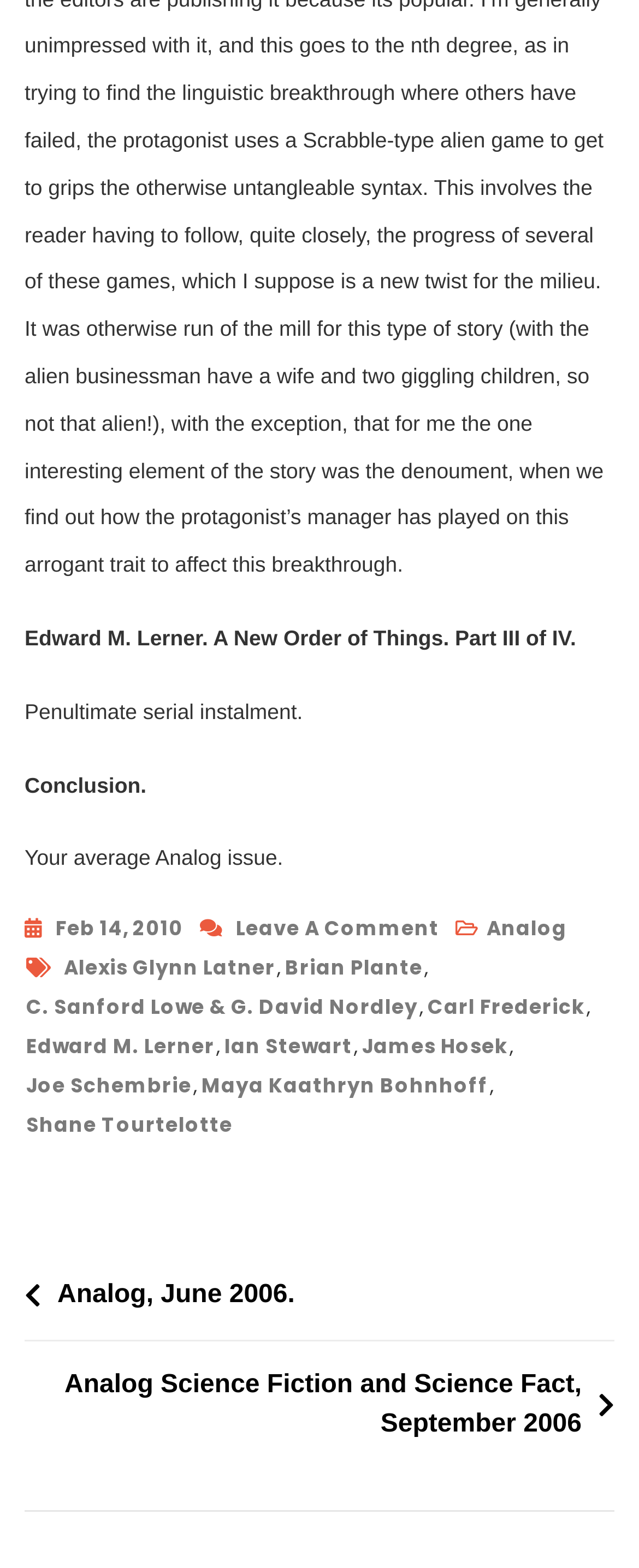What is the date of the article?
Look at the image and respond to the question as thoroughly as possible.

The date of the article can be found next to the title, which is 'Feb 14, 2010'.